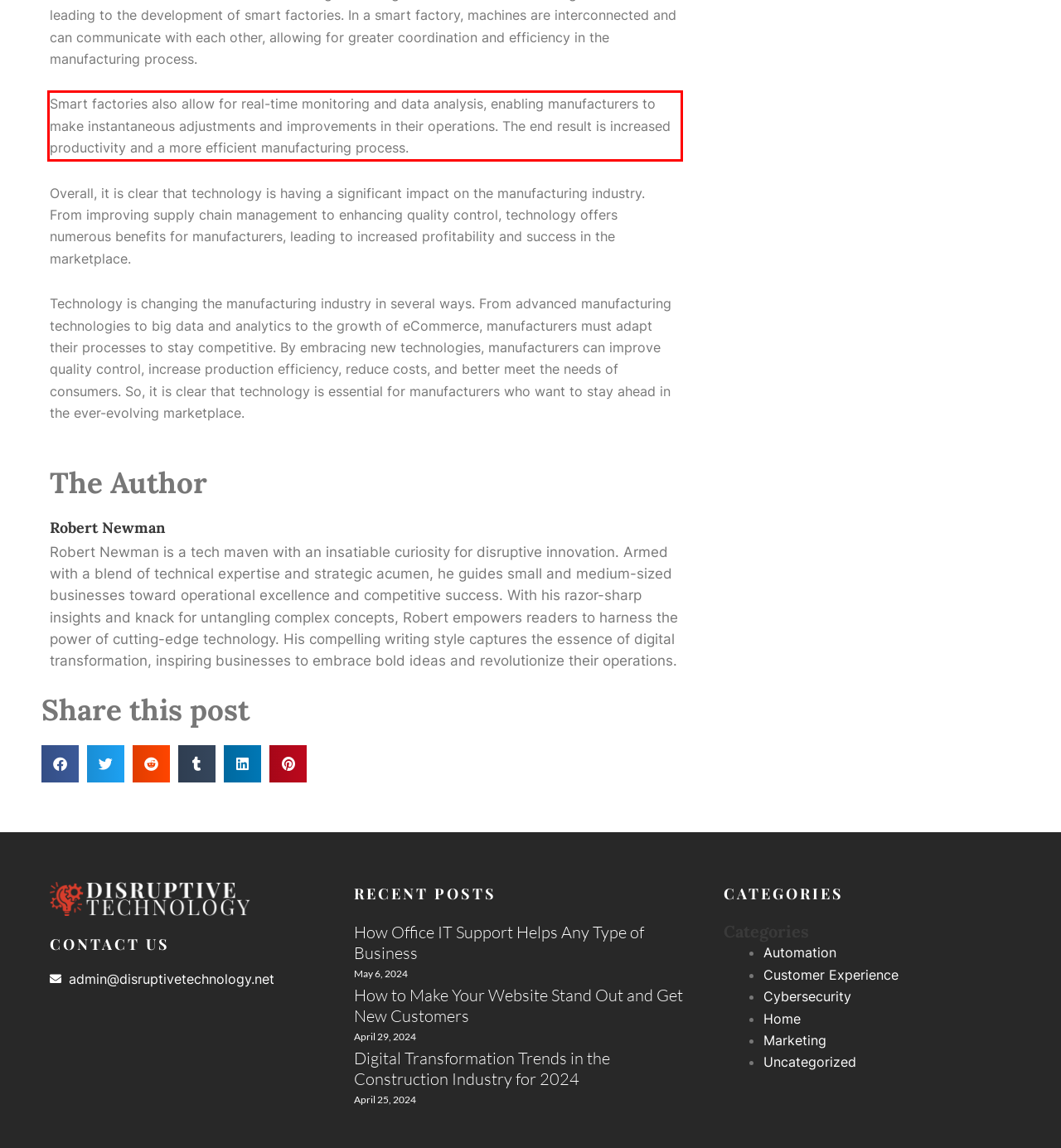Within the provided webpage screenshot, find the red rectangle bounding box and perform OCR to obtain the text content.

Smart factories also allow for real-time monitoring and data analysis, enabling manufacturers to make instantaneous adjustments and improvements in their operations. The end result is increased productivity and a more efficient manufacturing process.